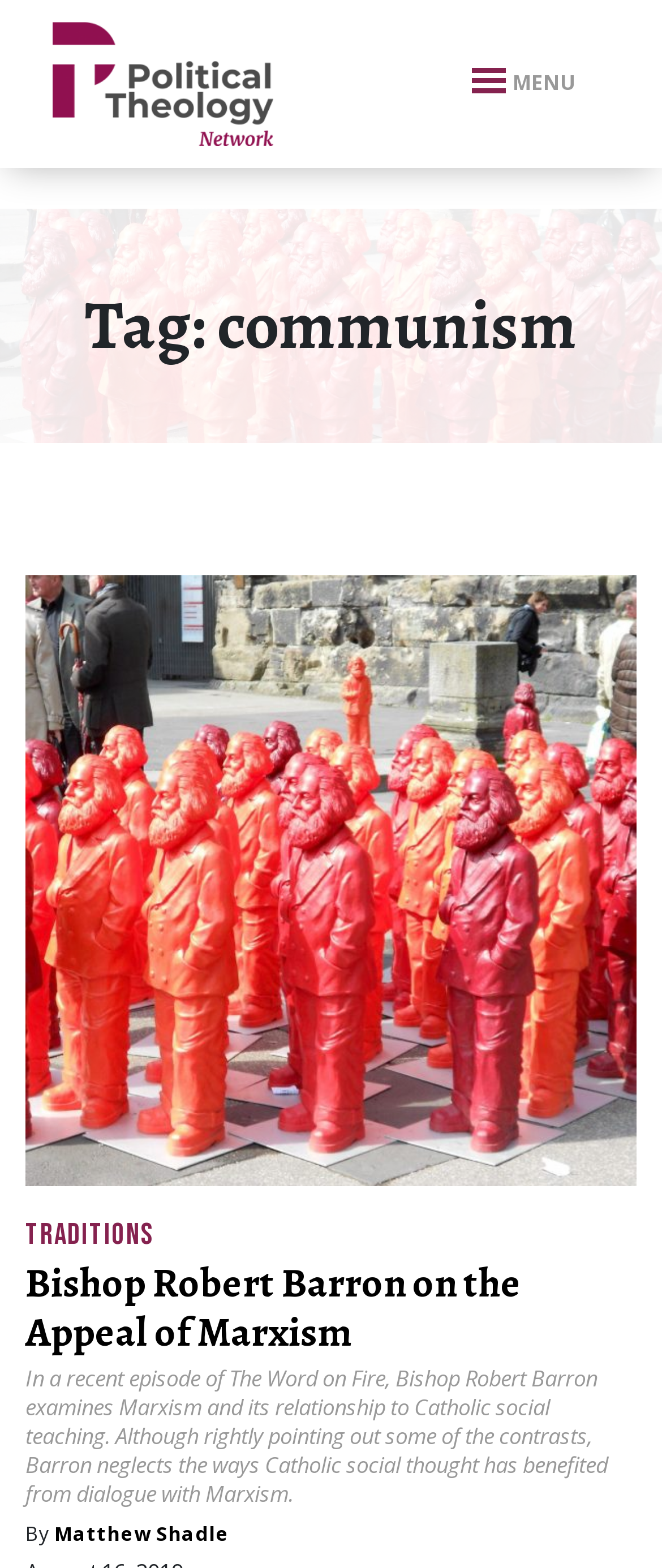Analyze the image and answer the question with as much detail as possible: 
What is the name of the bishop mentioned in the article?

I found the answer by looking at the link element with the text 'Bishop Robert Barron on the Appeal of Marxism' which is located in the middle of the webpage, indicating that Bishop Robert Barron is the bishop mentioned in the article.